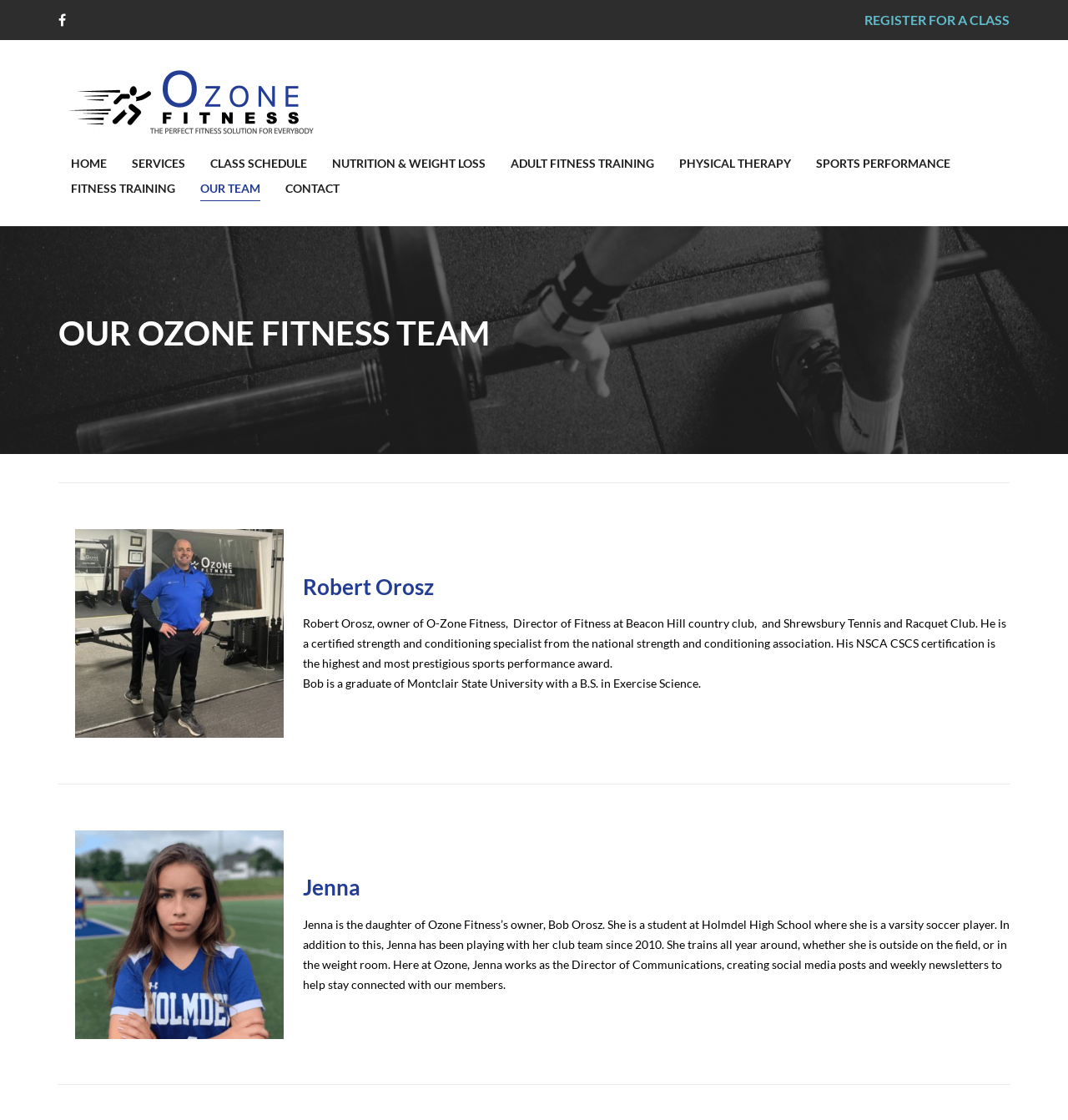Determine the bounding box coordinates for the area that needs to be clicked to fulfill this task: "View the profile of Robert Orosz". The coordinates must be given as four float numbers between 0 and 1, i.e., [left, top, right, bottom].

[0.283, 0.512, 0.945, 0.536]